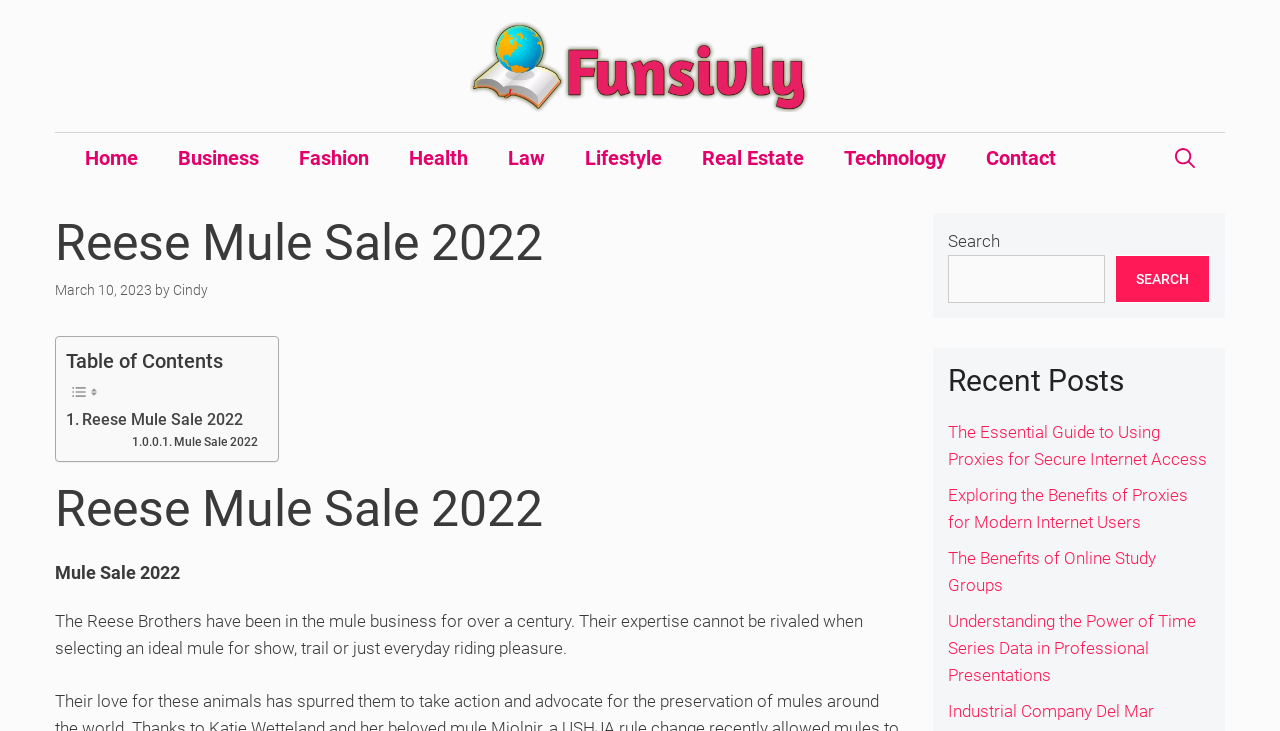Specify the bounding box coordinates for the region that must be clicked to perform the given instruction: "Click on 1985".

None